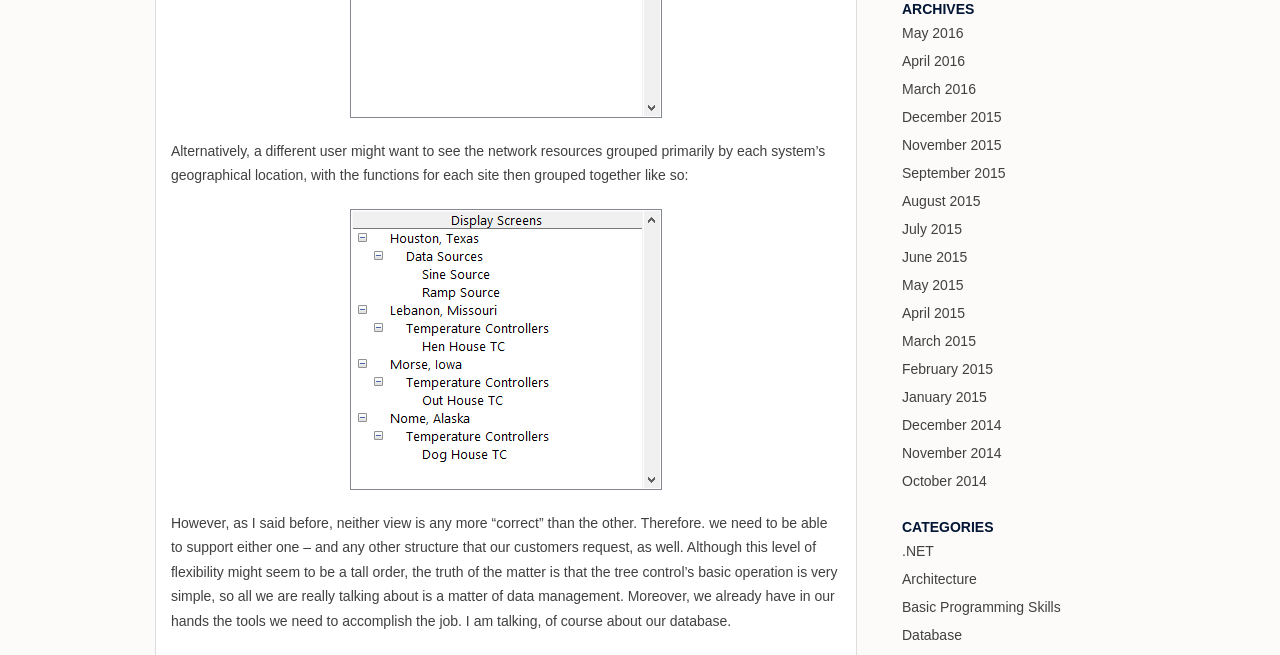What is the purpose of the links on the right side?
Please provide a comprehensive answer to the question based on the webpage screenshot.

The links on the right side of the page, labeled with dates, appear to be a navigation menu for accessing archived content. This is likely a blog or article archive, and the links allow users to navigate to content from specific months and years.